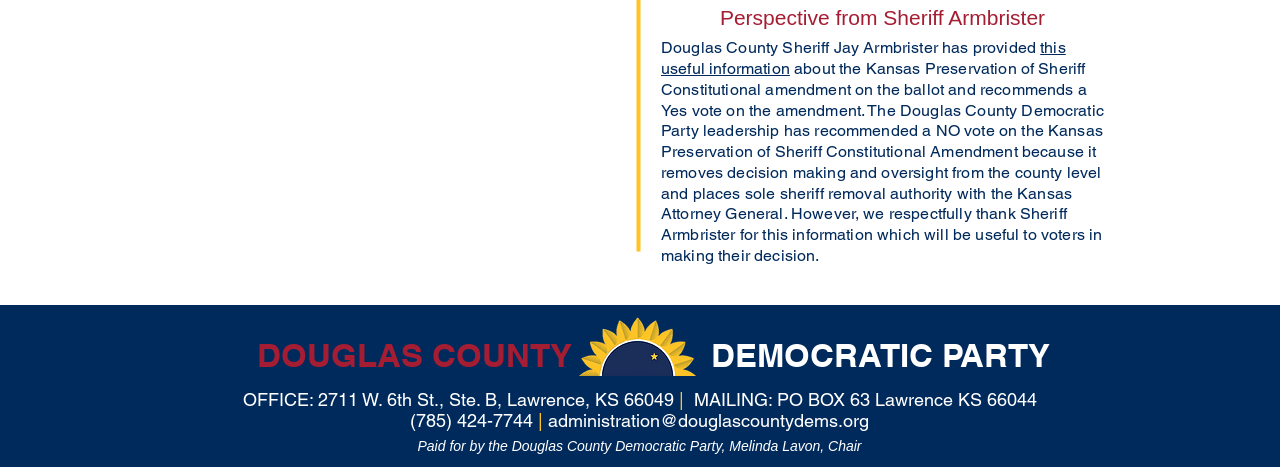Please look at the image and answer the question with a detailed explanation: What is the recommendation of the Douglas County Democratic Party on the Kansas Preservation of Sheriff Constitutional Amendment?

The article states that 'The Douglas County Democratic Party leadership has recommended a NO vote on the Kansas Preservation of Sheriff Constitutional Amendment'.